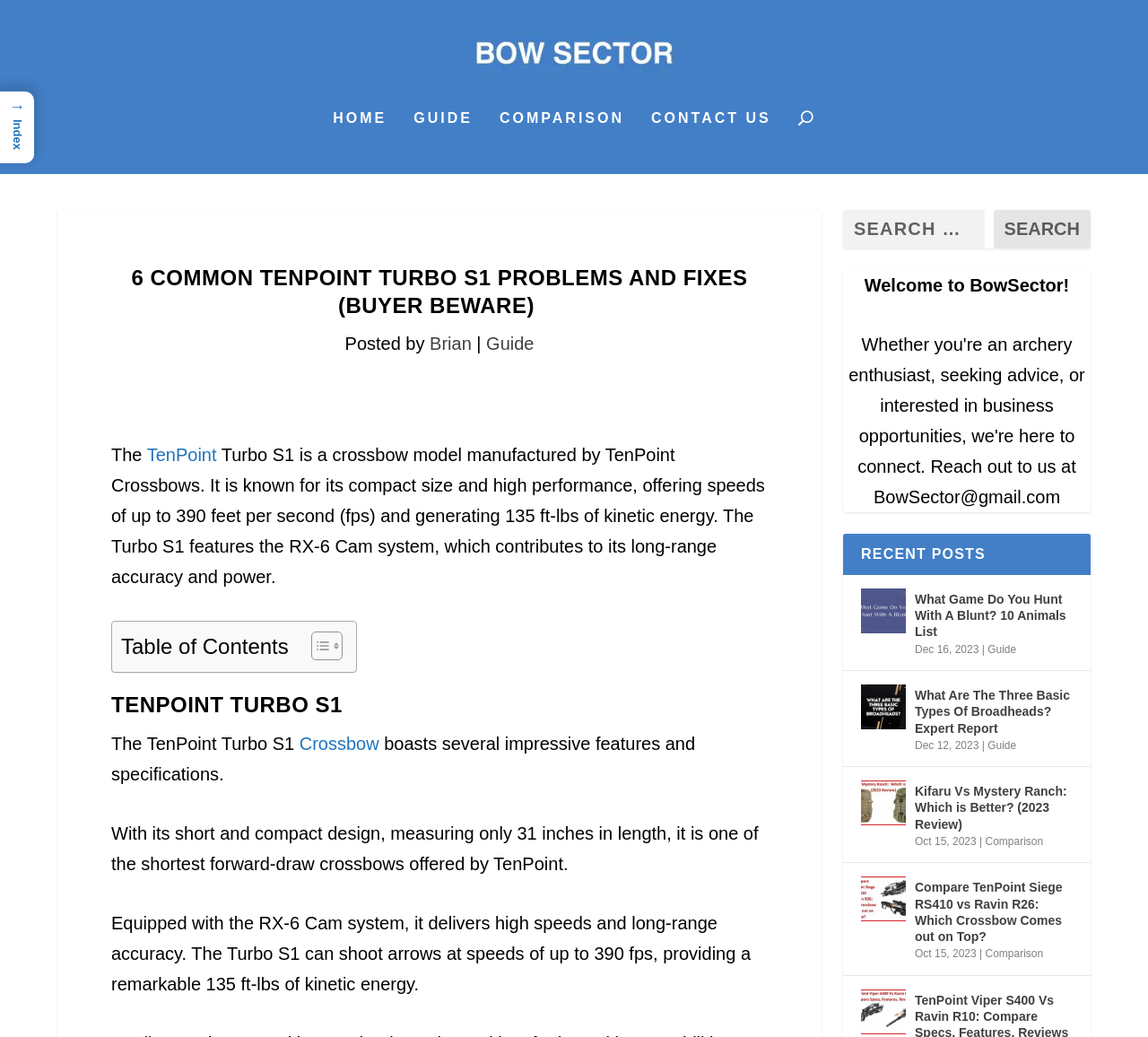Answer the question in a single word or phrase:
What is the name of the crossbow model?

TenPoint Turbo S1